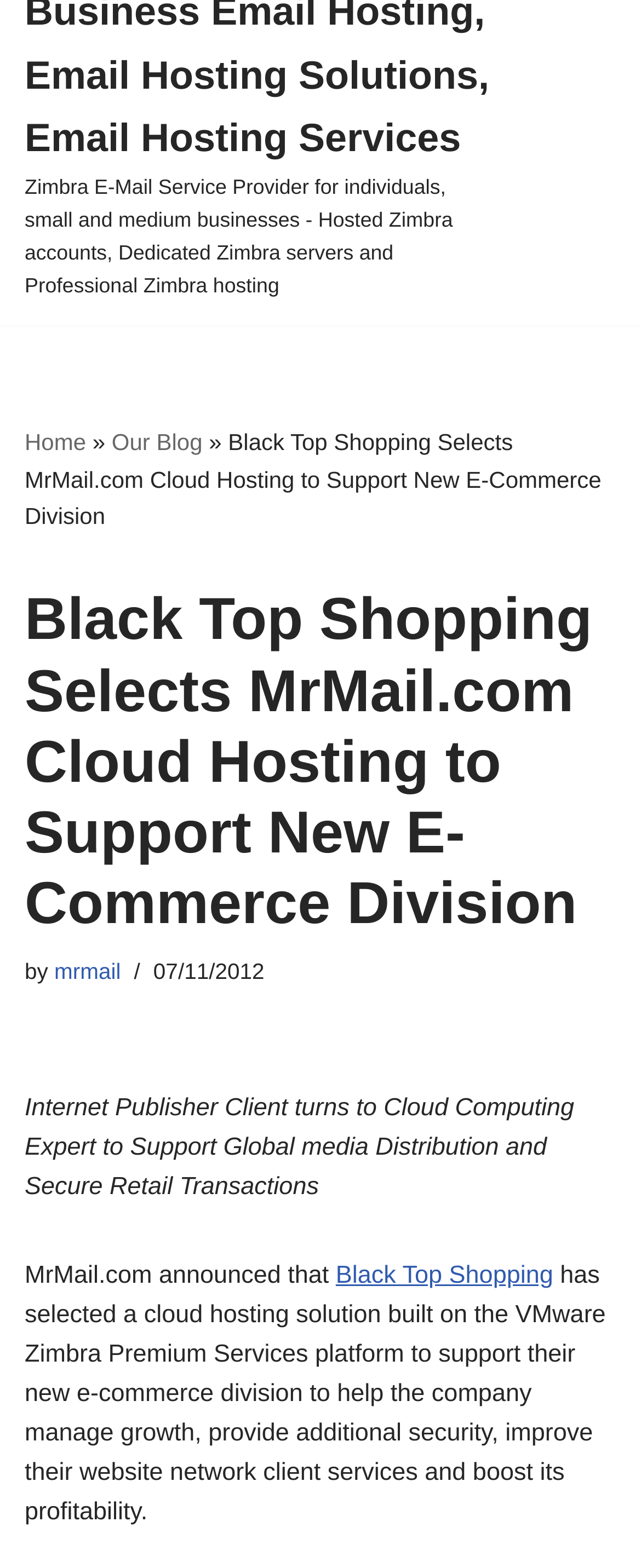Please provide the bounding box coordinates in the format (top-left x, top-left y, bottom-right x, bottom-right y). Remember, all values are floating point numbers between 0 and 1. What is the bounding box coordinate of the region described as: Black Top Shopping

[0.524, 0.804, 0.863, 0.822]